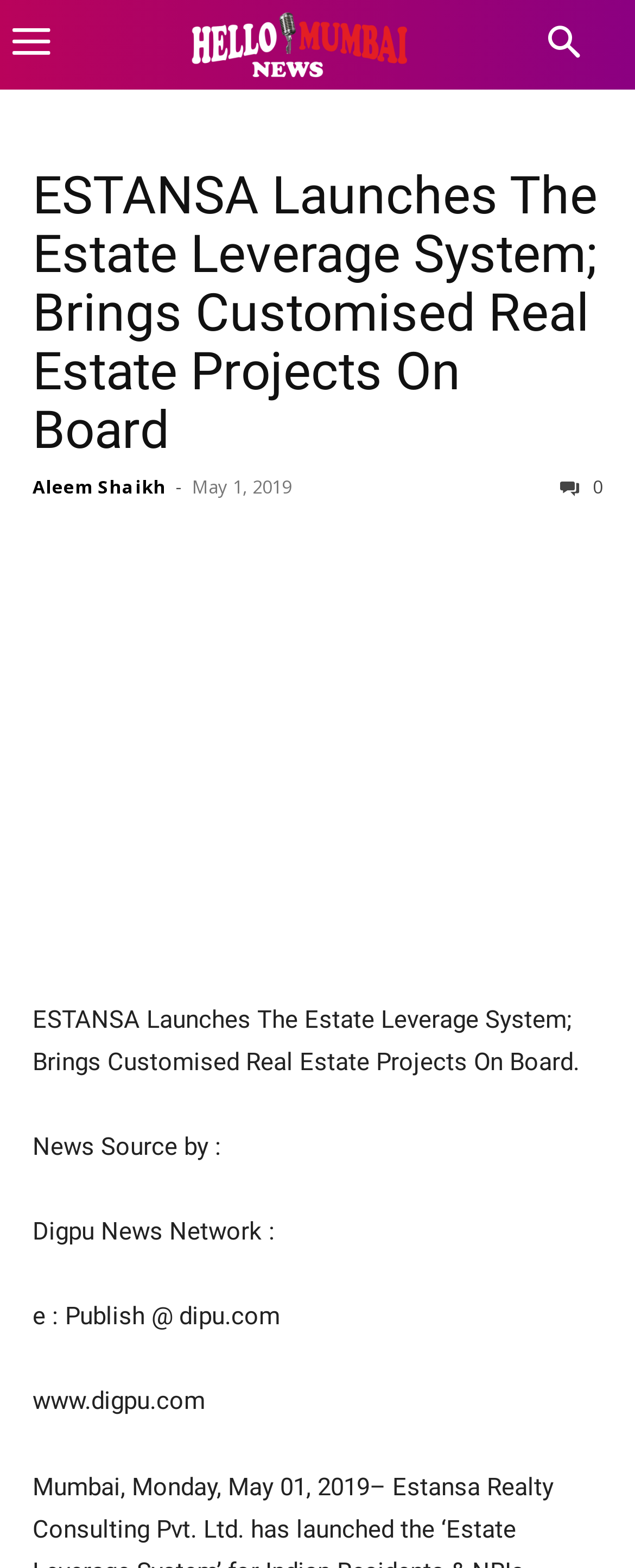Analyze the image and answer the question with as much detail as possible: 
Who is the author of the article?

The author of the article can be found in the header section of the webpage, where it is mentioned as 'Aleem Shaikh' next to a hyphen and the publication date.